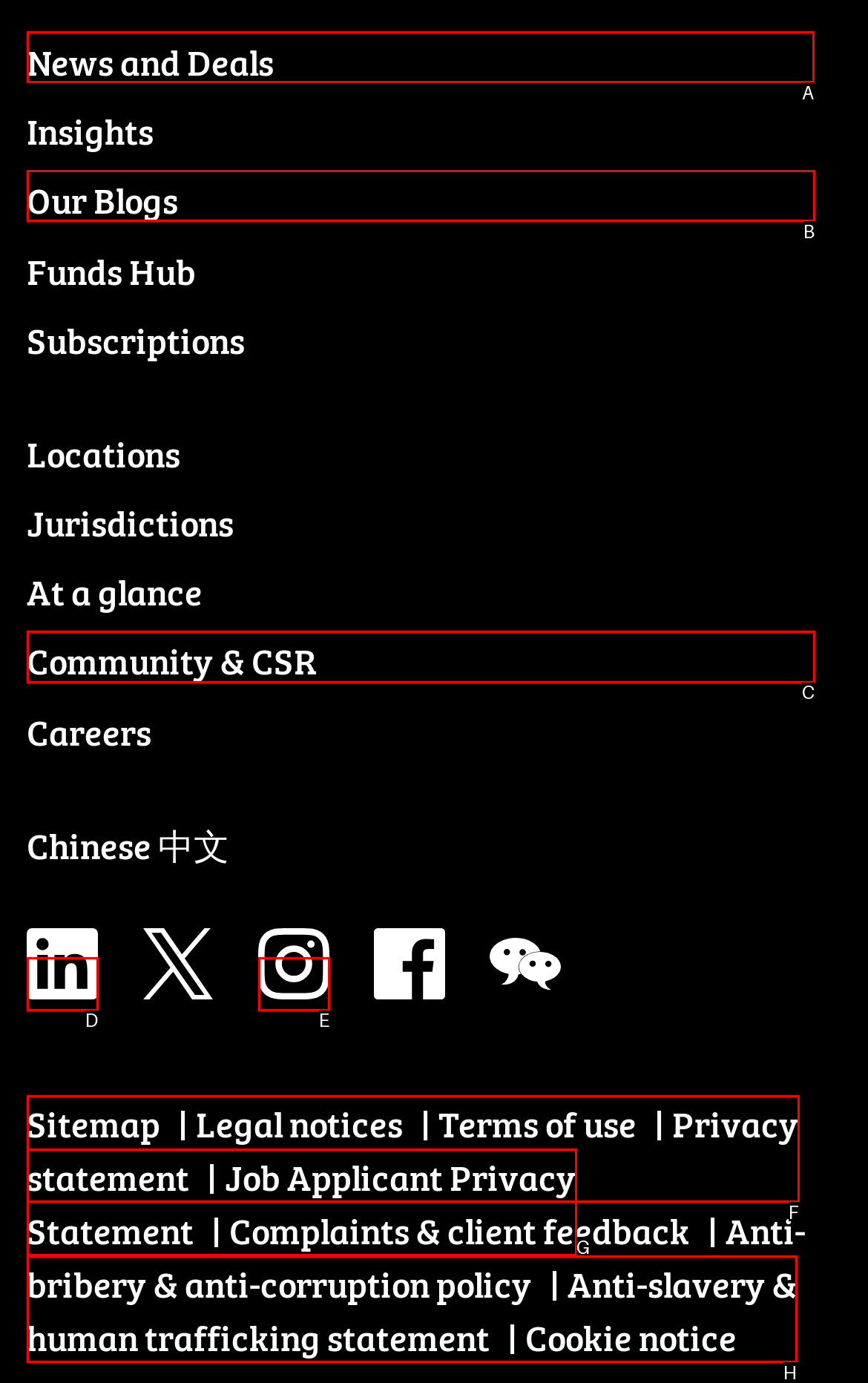Identify the correct option to click in order to accomplish the task: Click on the link to skip to search Provide your answer with the letter of the selected choice.

None